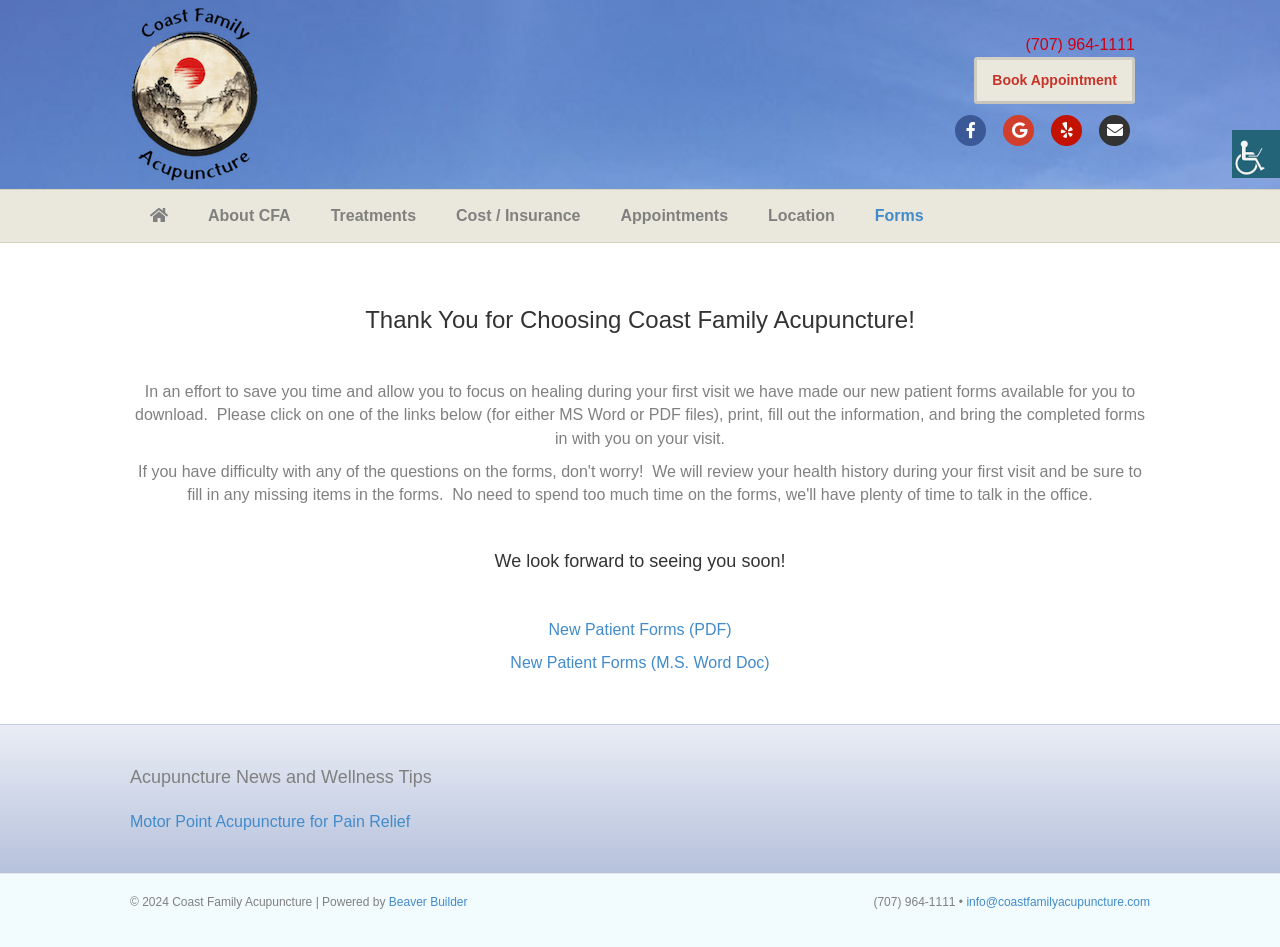Carefully examine the image and provide an in-depth answer to the question: What is the purpose of the new patient forms?

I found the purpose of the new patient forms by reading the paragraph below the heading 'Thank You for Choosing Coast Family Acupuncture!', which states that the forms are available for download to save time and allow patients to focus on healing during their first visit.